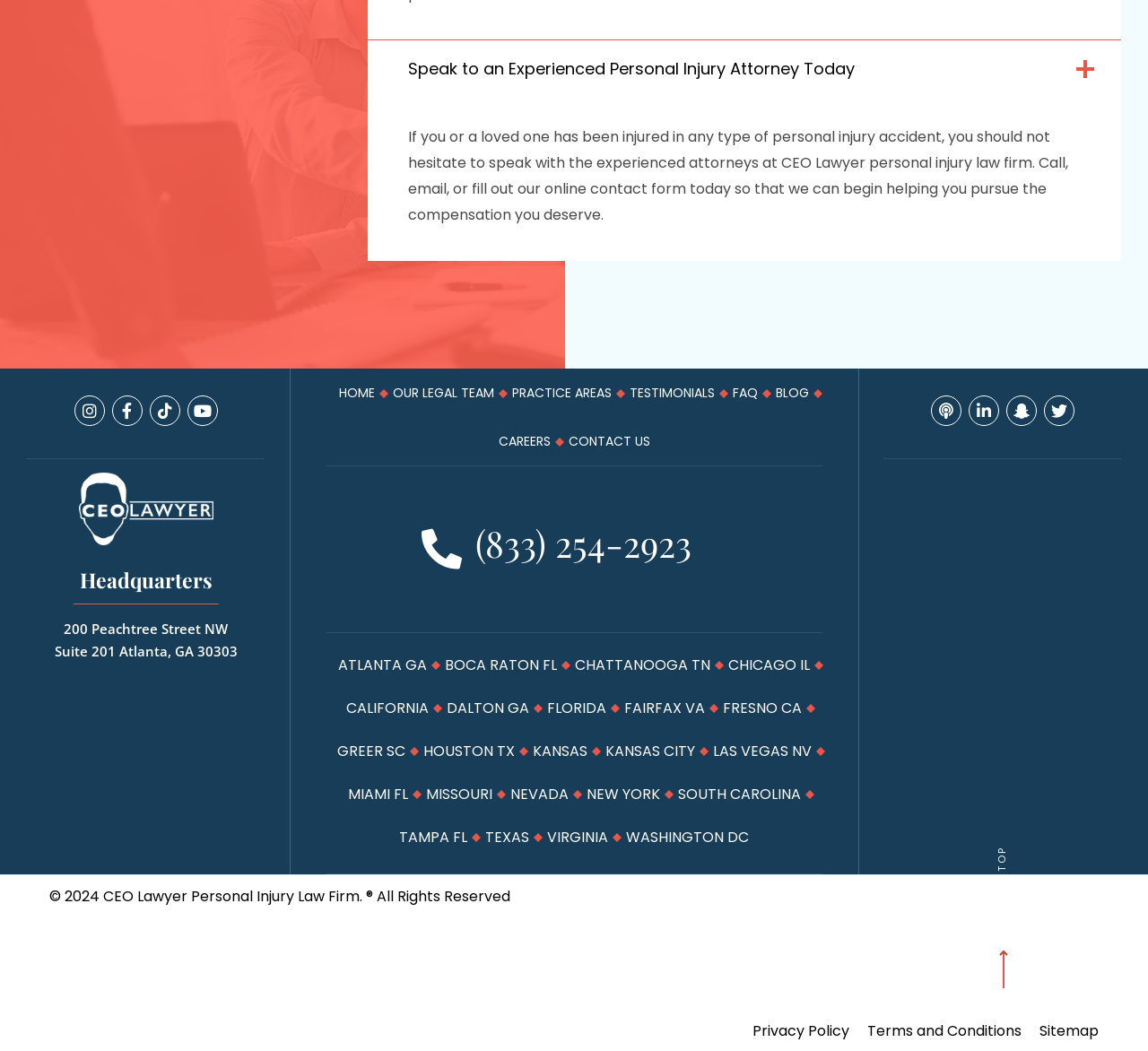Please specify the bounding box coordinates of the clickable section necessary to execute the following command: "Contact the office in ATLANTA GA".

[0.295, 0.612, 0.372, 0.653]